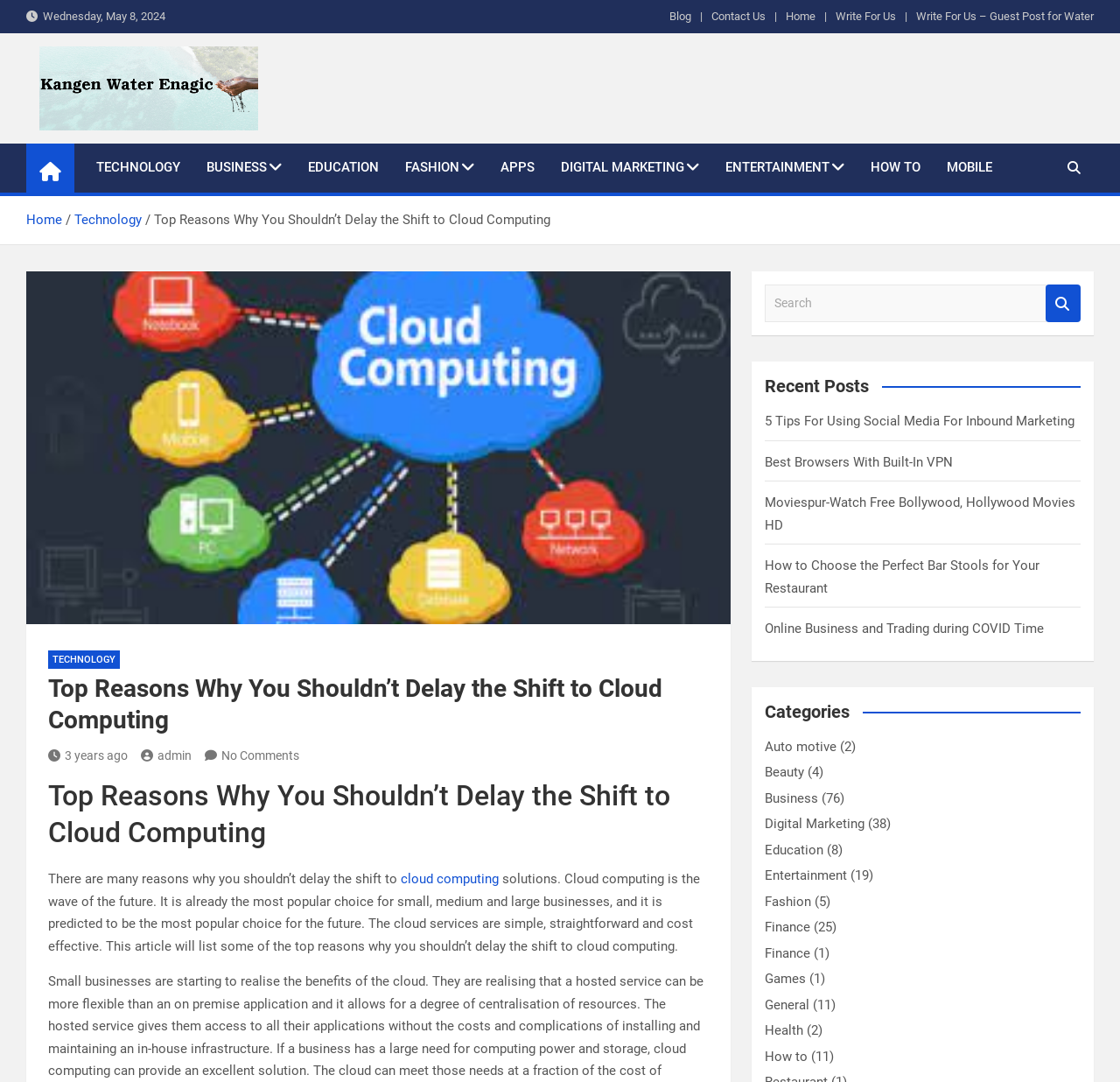Please give a concise answer to this question using a single word or phrase: 
What is the name of the website?

Kangen Water Enagic